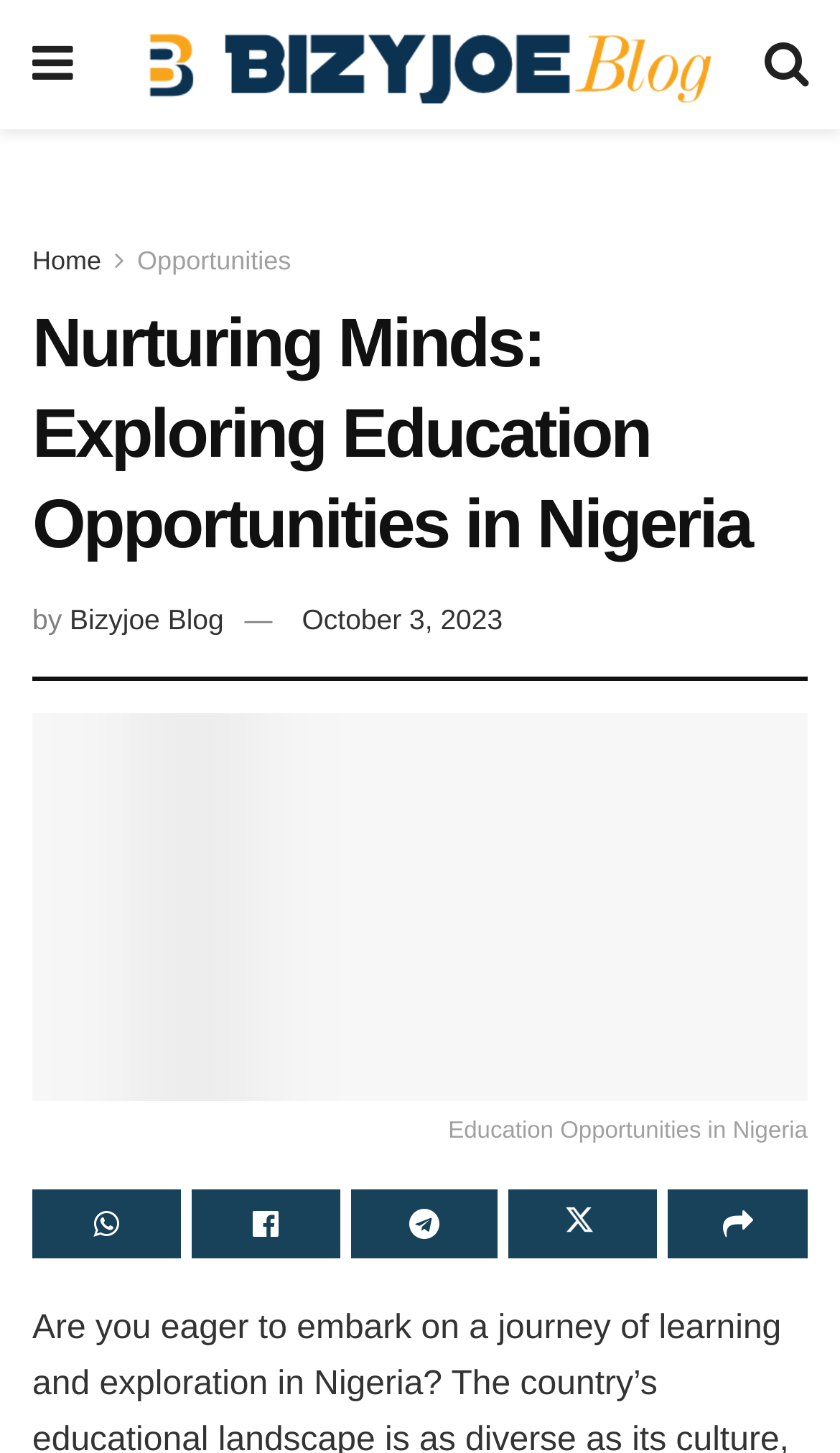How many images are on the page?
Give a one-word or short phrase answer based on the image.

3